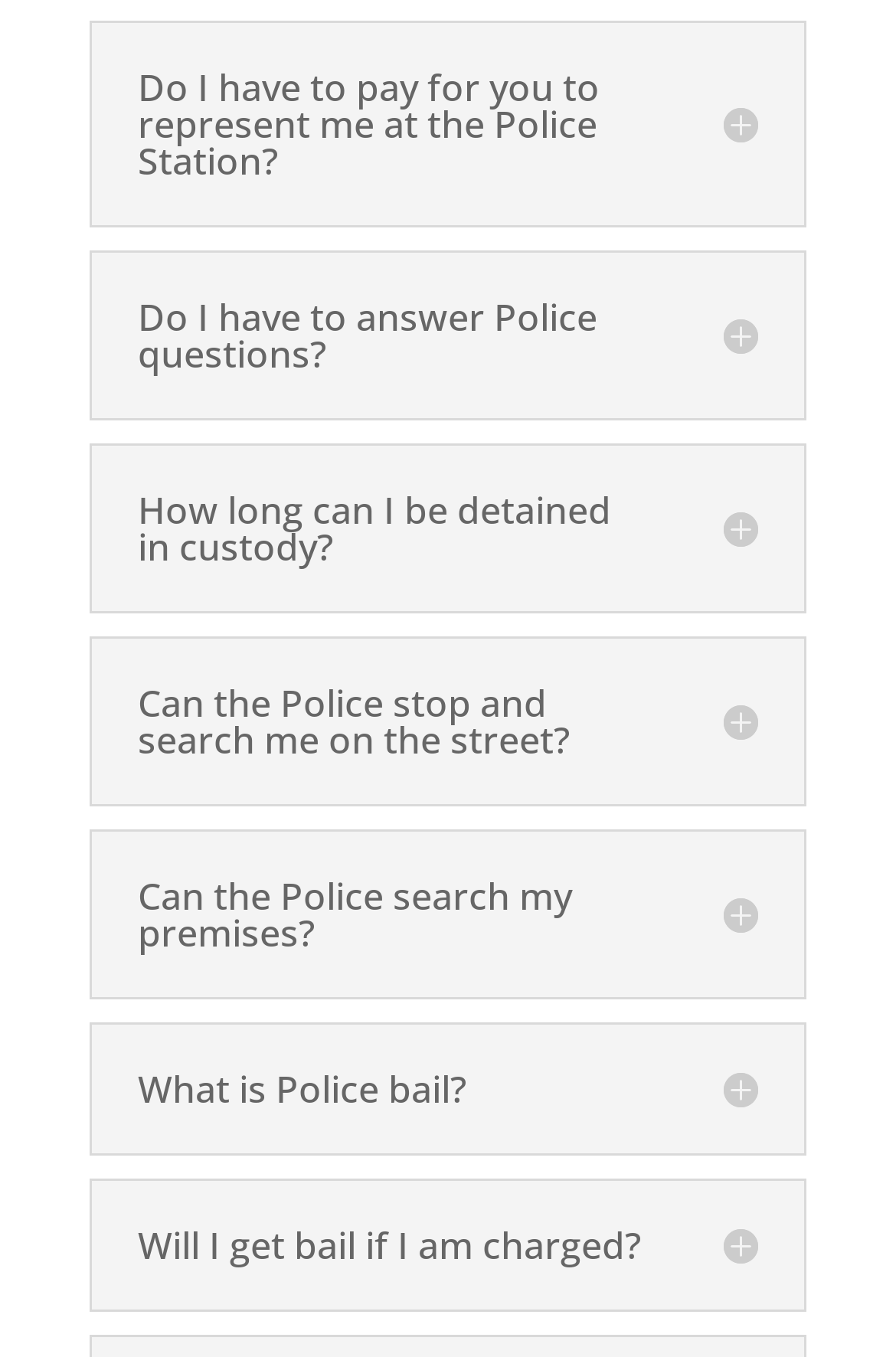What is the topic of the first question?
Please answer the question with a detailed and comprehensive explanation.

The first question is about whether one has to pay for representation at the police station, which indicates that the topic is related to legal rights and police procedures.